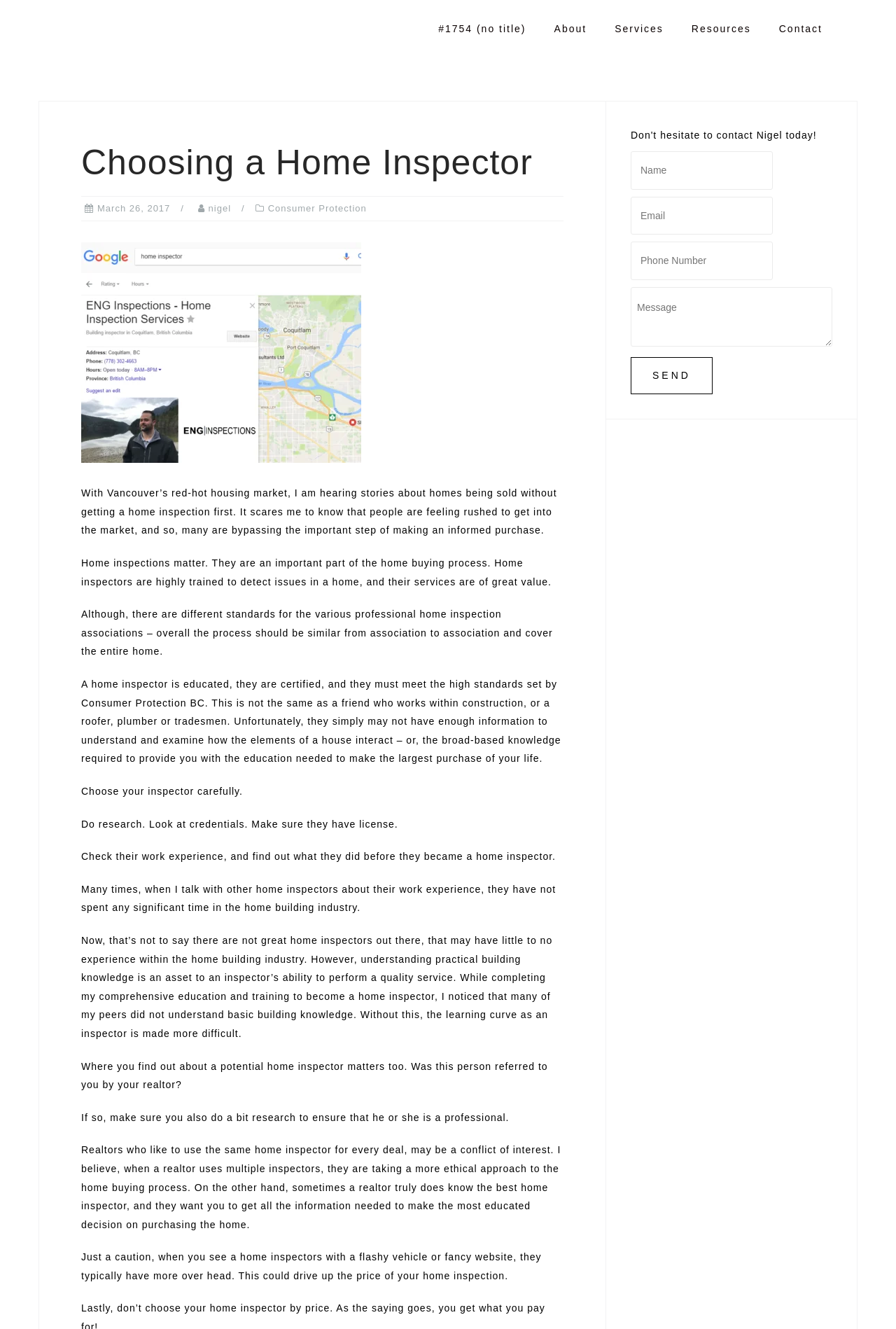Explain in detail what you observe on this webpage.

The webpage is about choosing a home inspector, with a focus on the importance of home inspections in the home buying process. At the top of the page, there are five links: "#1754 (no title)", "About", "Services", "Resources", and "Contact". Below these links, there is a header section with a title "Choosing a Home Inspector" and a link to a date "March 26, 2017". 

To the right of the header section, there is a link to the same title "Choosing a Home Inspector". The main content of the page is divided into several paragraphs of text, which discuss the importance of home inspections, the qualifications and credentials of home inspectors, and how to choose a reliable inspector. The text is arranged in a single column, with each paragraph following the previous one.

At the bottom right of the page, there is a complementary section with a form that includes four text boxes for "Name", "Email", "Phone Number", and "Message", as well as a "Send" button. The form is surrounded by a rectangular border, which sets it apart from the rest of the content.